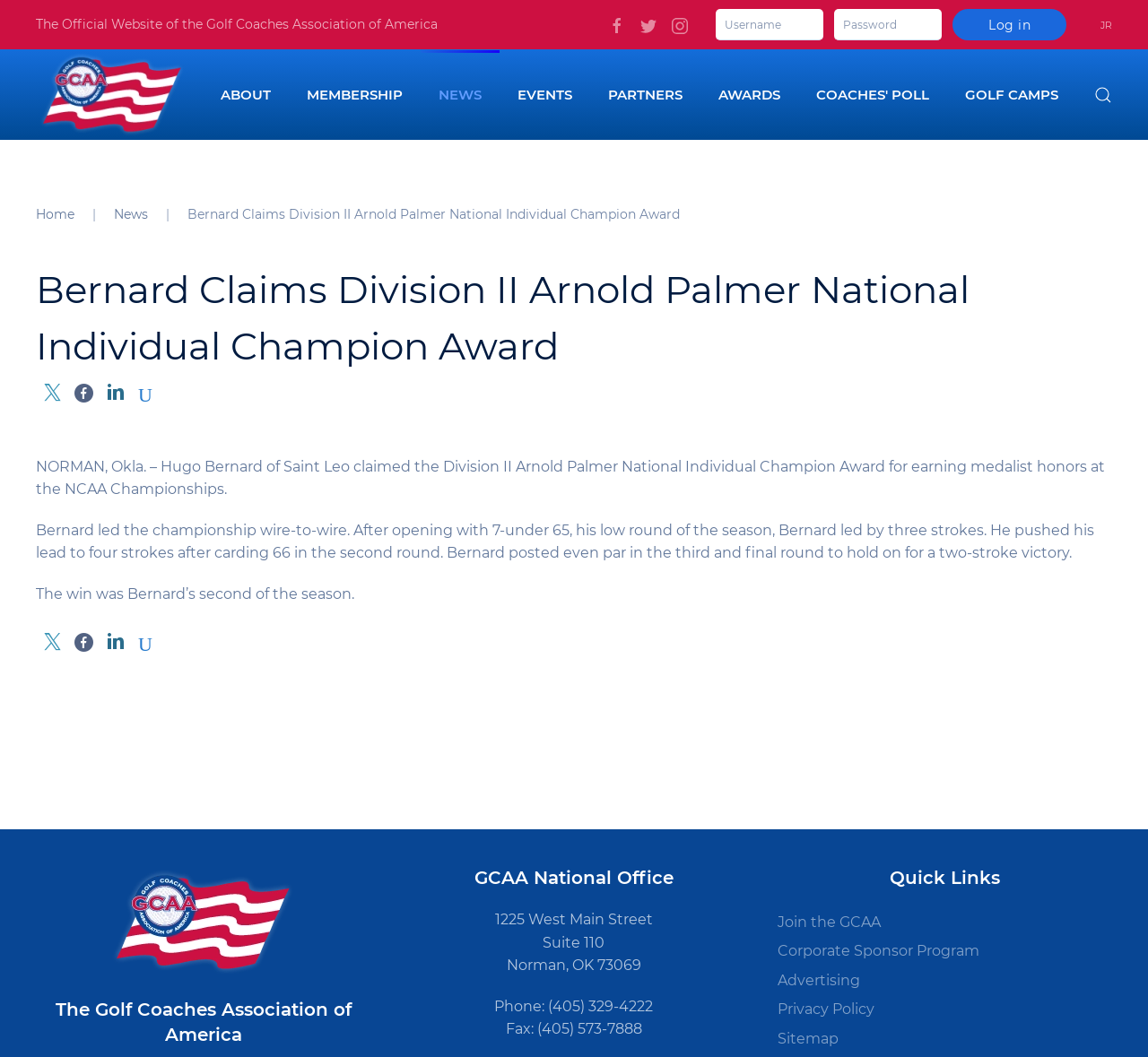Please find the bounding box coordinates of the clickable region needed to complete the following instruction: "Read recent posts". The bounding box coordinates must consist of four float numbers between 0 and 1, i.e., [left, top, right, bottom].

None